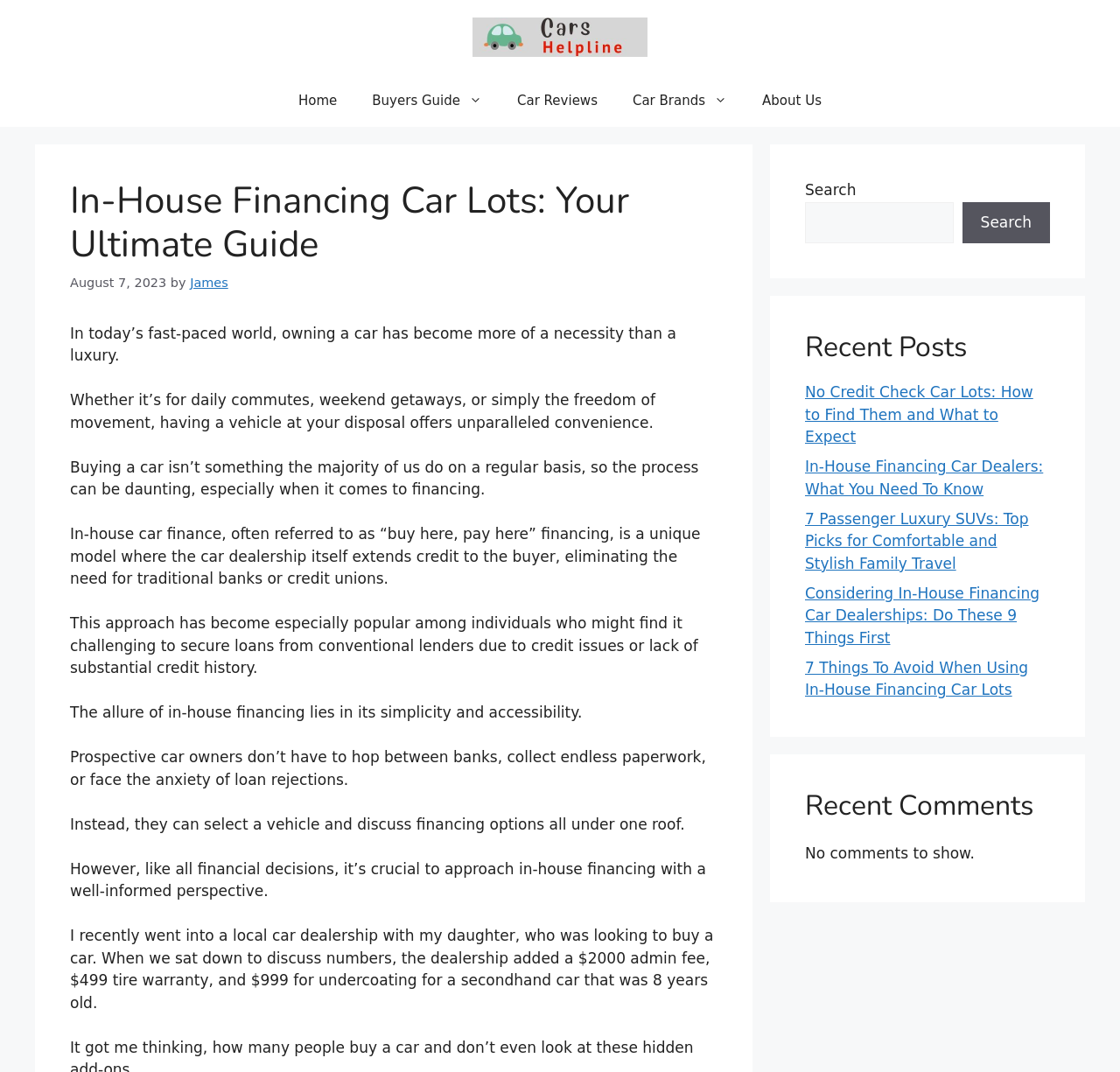Please specify the bounding box coordinates of the clickable region to carry out the following instruction: "Click the 'Cars Helpline' link". The coordinates should be four float numbers between 0 and 1, in the format [left, top, right, bottom].

[0.422, 0.026, 0.578, 0.042]